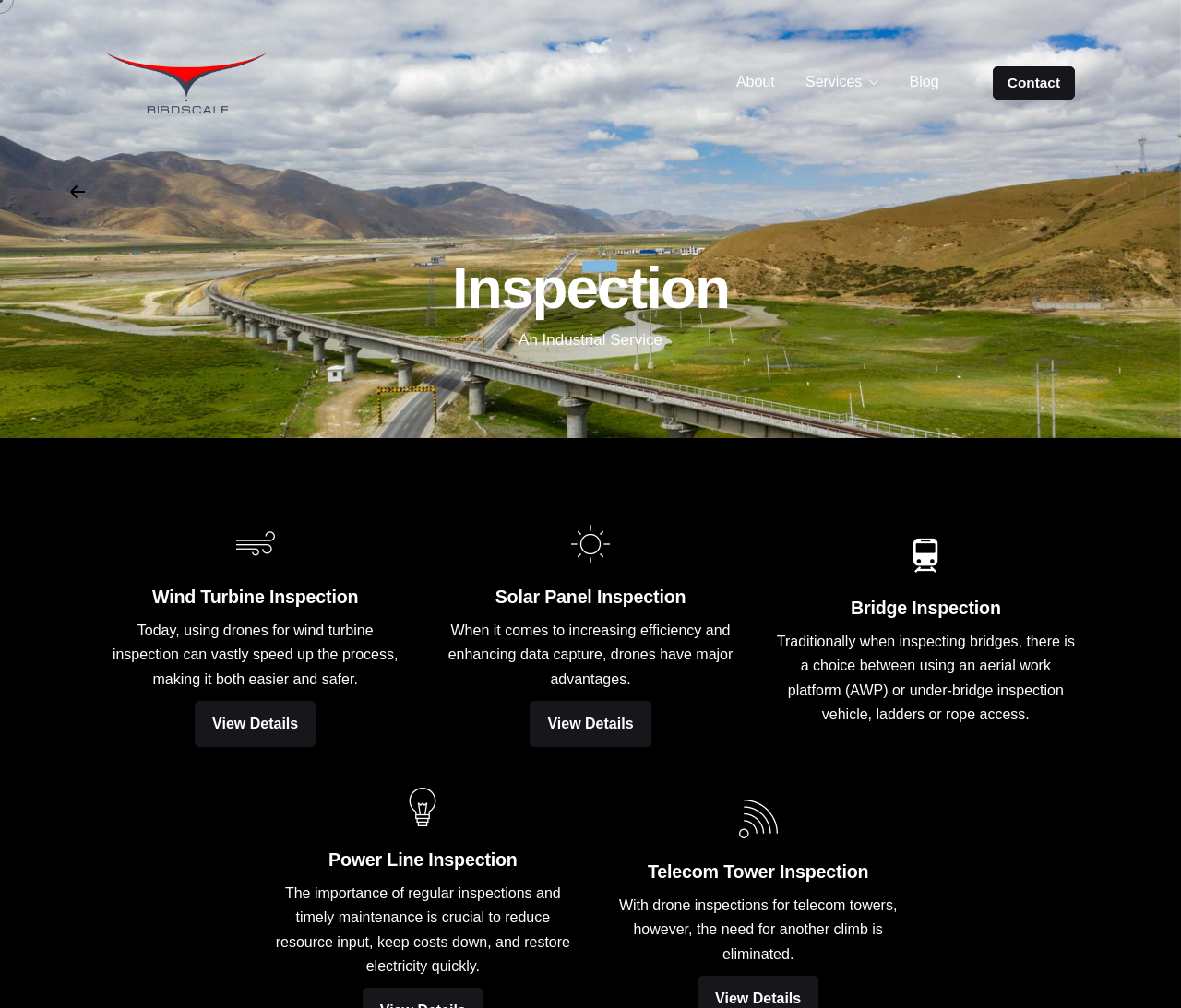What is the purpose of drones in wind turbine inspection?
Based on the image, respond with a single word or phrase.

to speed up the process